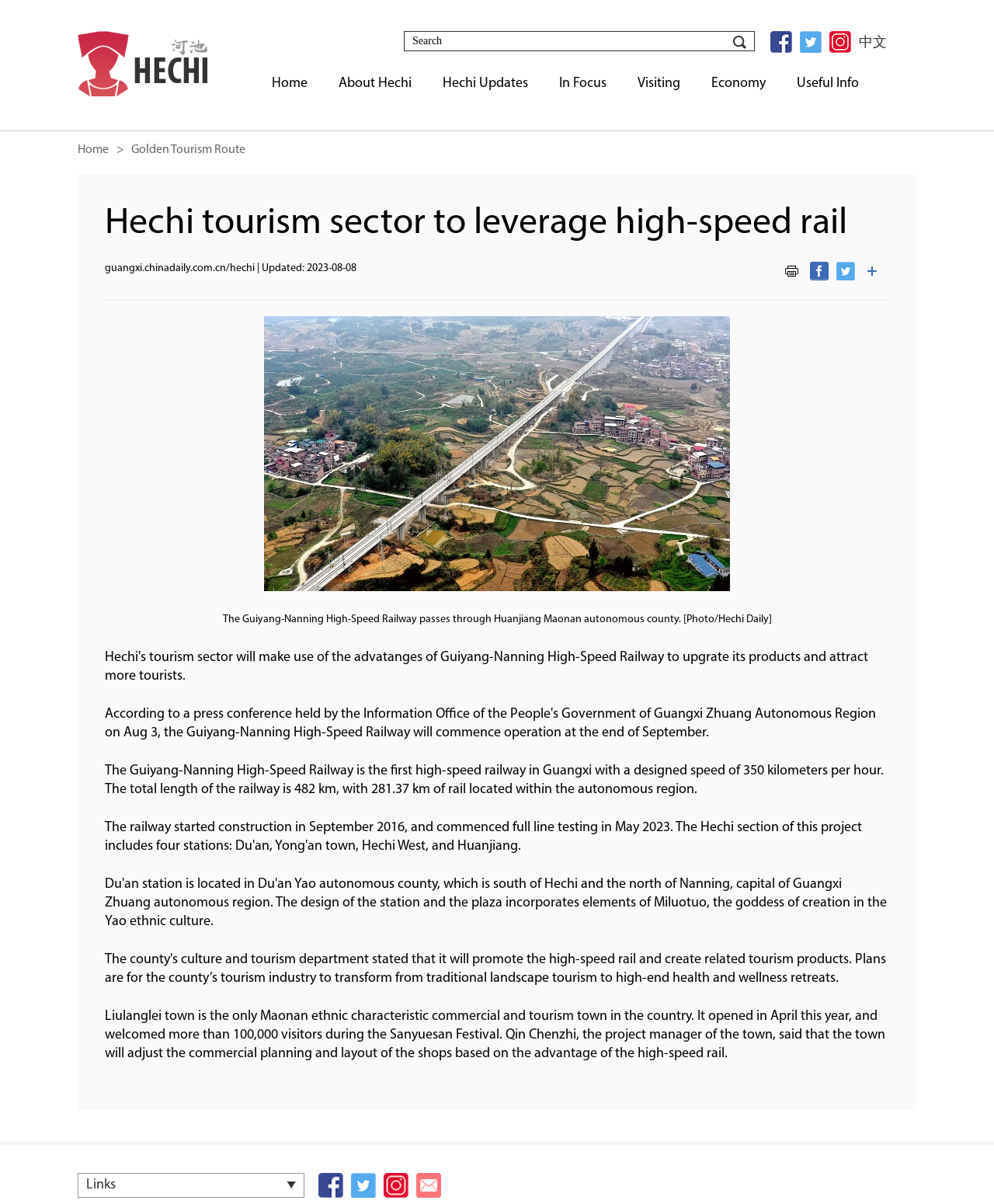Identify the bounding box coordinates of the clickable region to carry out the given instruction: "Click the image of Golden Tourism Route".

[0.078, 0.026, 0.209, 0.08]